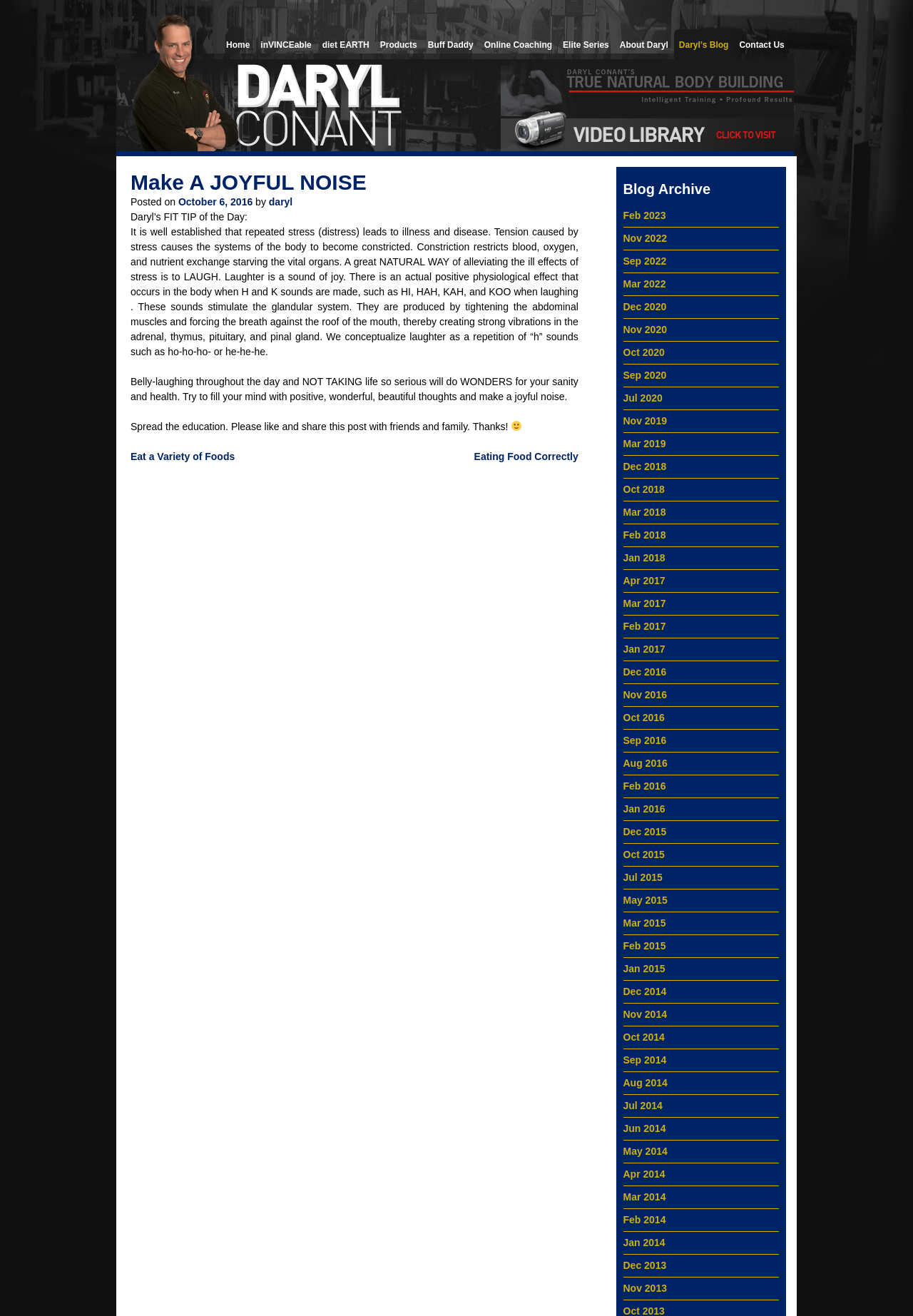Please answer the following question as detailed as possible based on the image: 
What is the category of the blog post?

The category of the blog post can be inferred from the content of the post, which discusses the importance of laughter in alleviating stress and improving overall health and fitness.